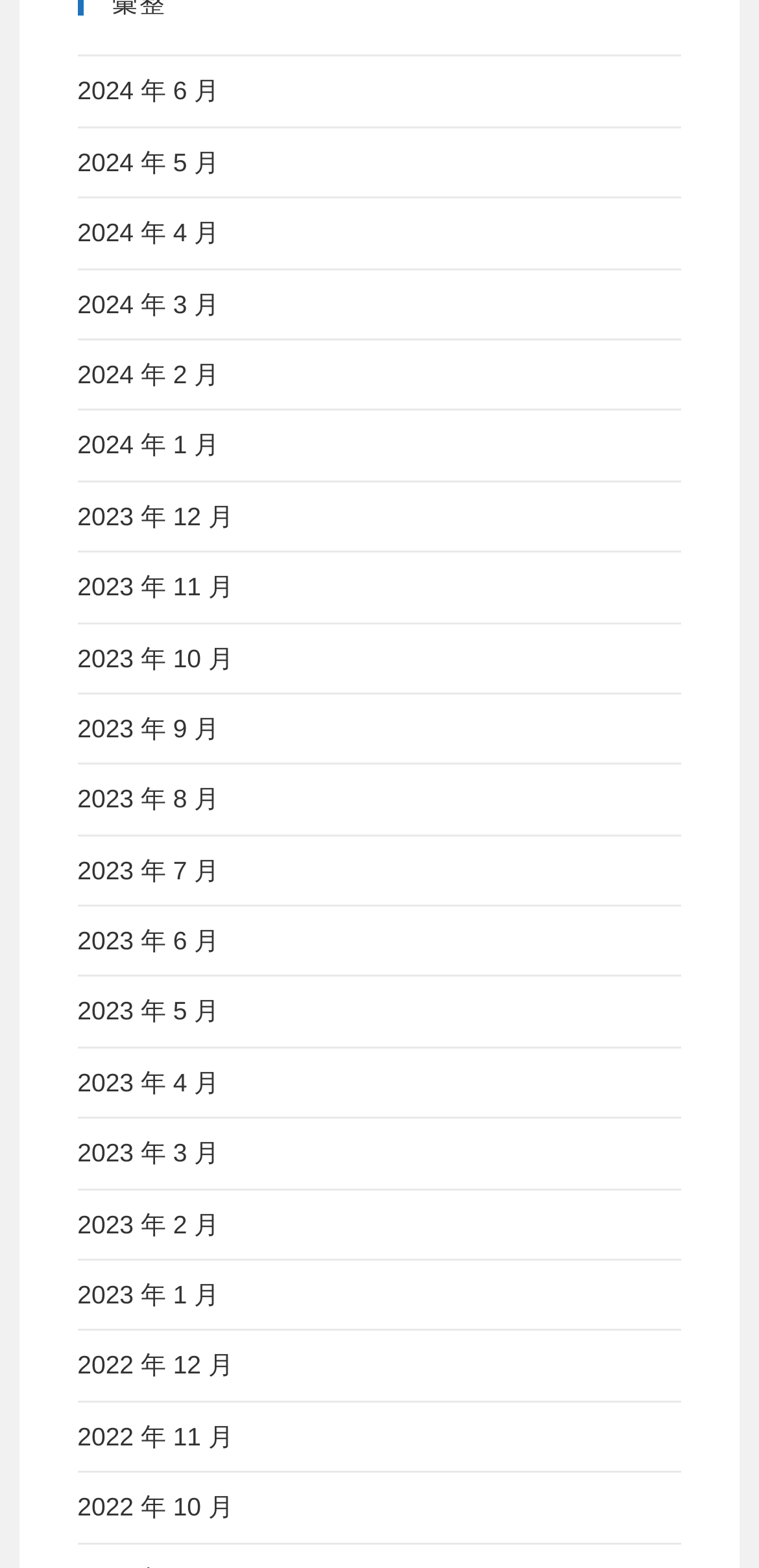Determine the bounding box coordinates of the region to click in order to accomplish the following instruction: "View 2024 年 6 月". Provide the coordinates as four float numbers between 0 and 1, specifically [left, top, right, bottom].

[0.102, 0.049, 0.289, 0.067]